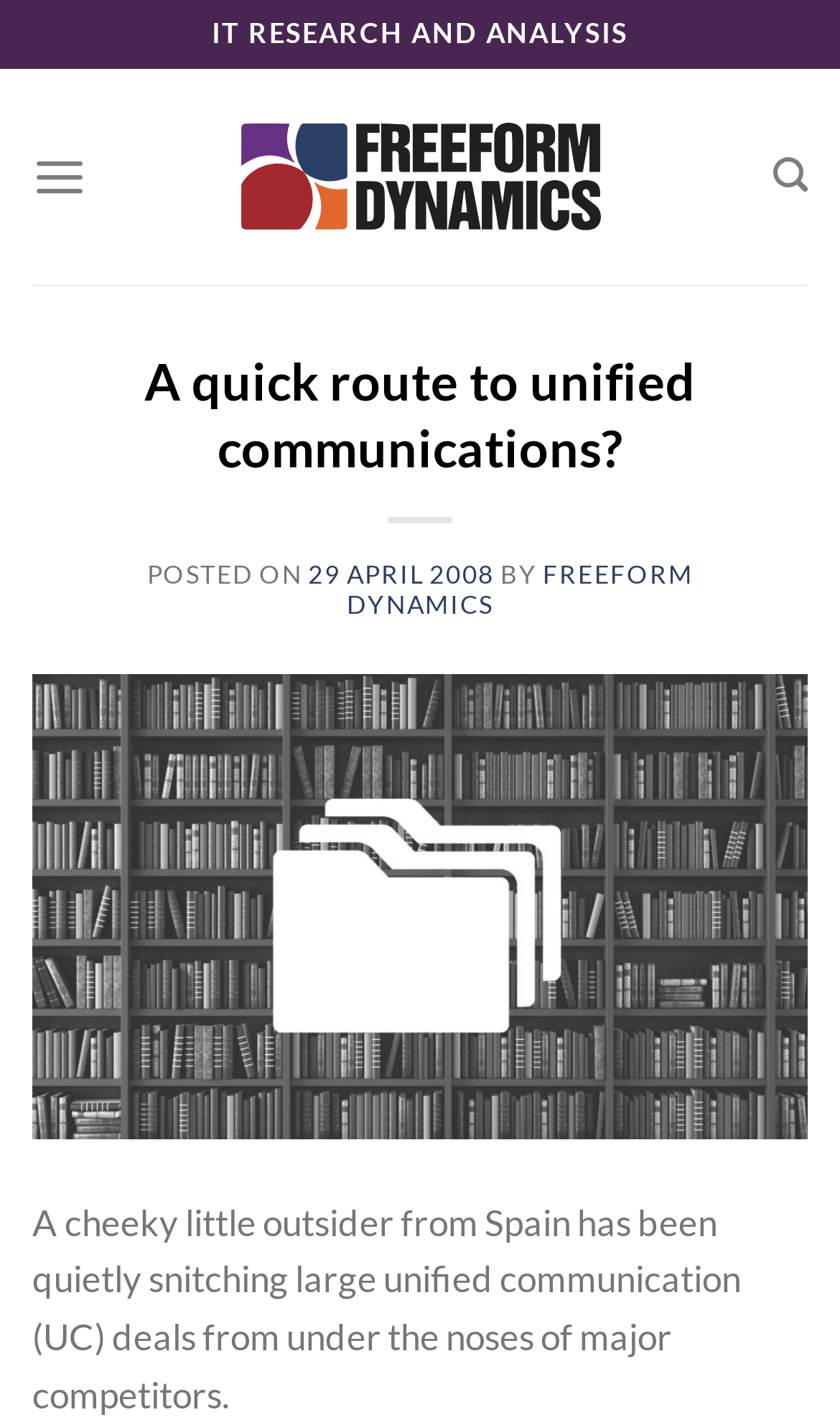What is the name of the research company?
Please provide a single word or phrase as the answer based on the screenshot.

Freeform Dynamics